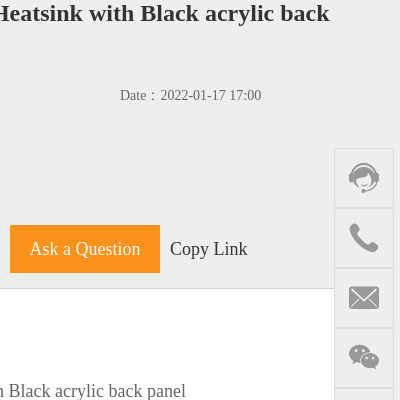What is the price of the Raspberry Pi 4 Model B 4B Copper Heatsink?
Answer the question with just one word or phrase using the image.

$18.89